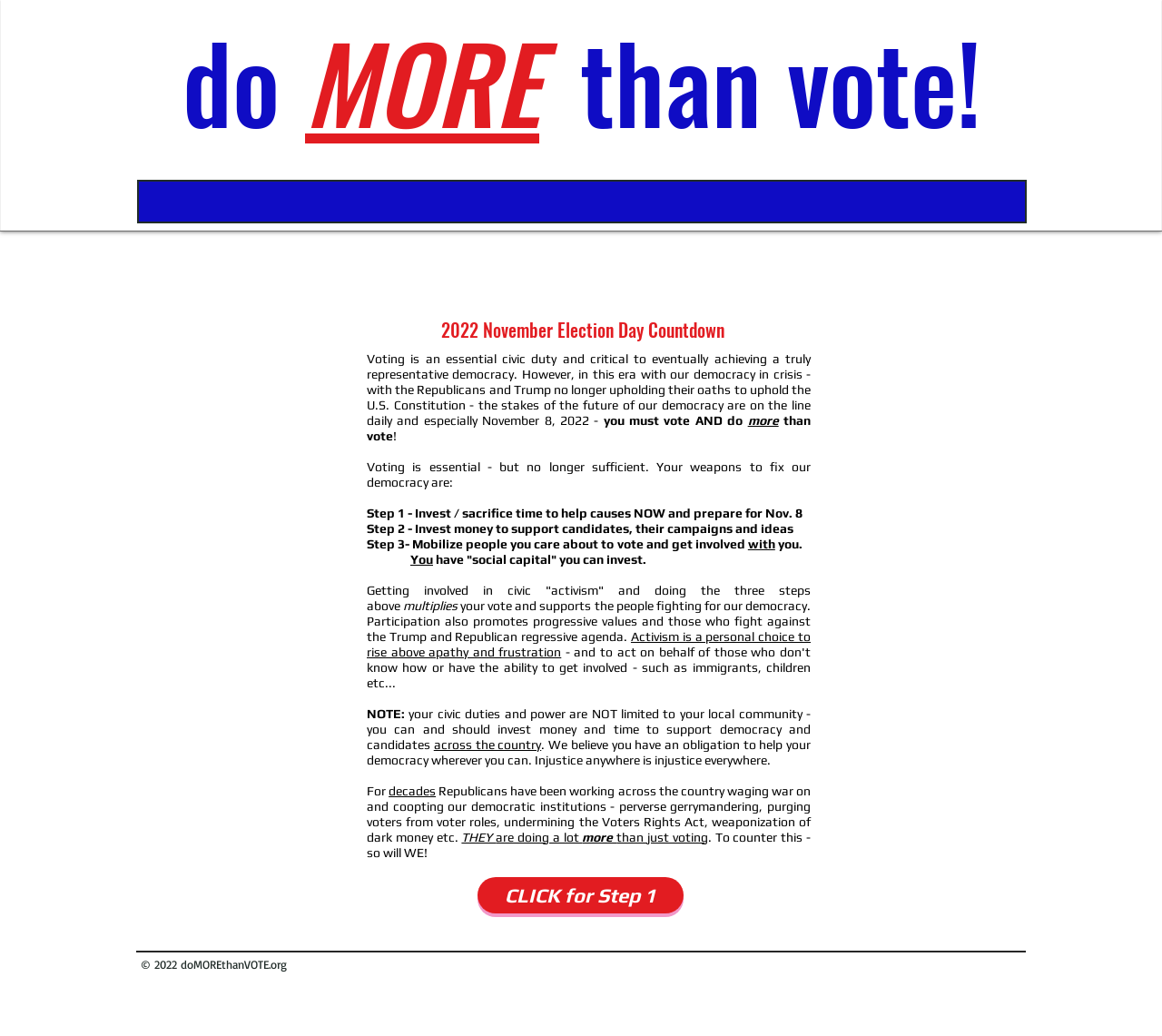What is the importance of voting?
Please answer the question with a single word or phrase, referencing the image.

Essential but not sufficient